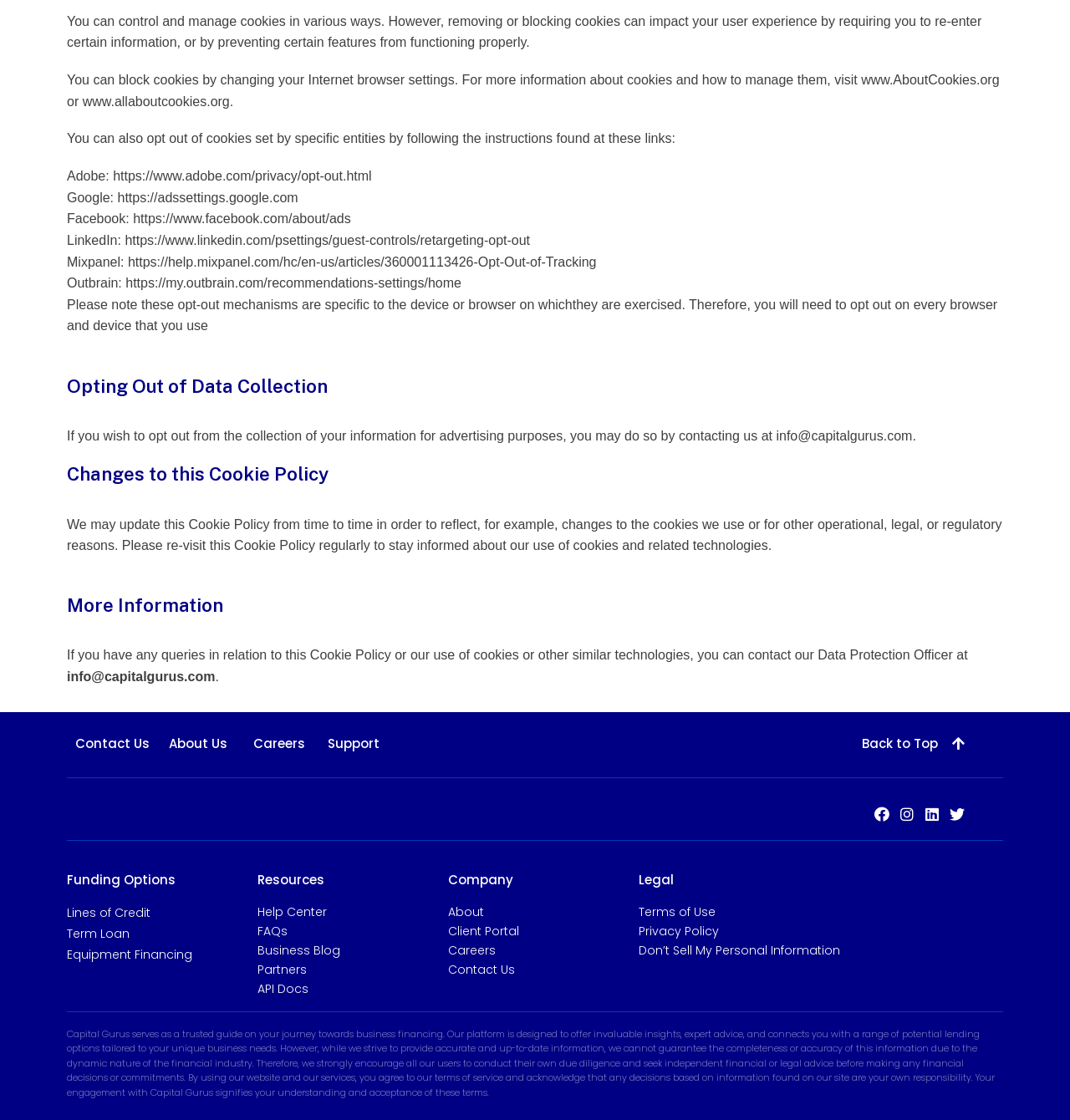What is the purpose of the 'Resources' section?
Please craft a detailed and exhaustive response to the question.

The 'Resources' section of the website appears to provide helpful links to users, including links to the Help Center, FAQs, Business Blog, and Partners. This section is likely intended to provide users with additional information and resources related to business financing.